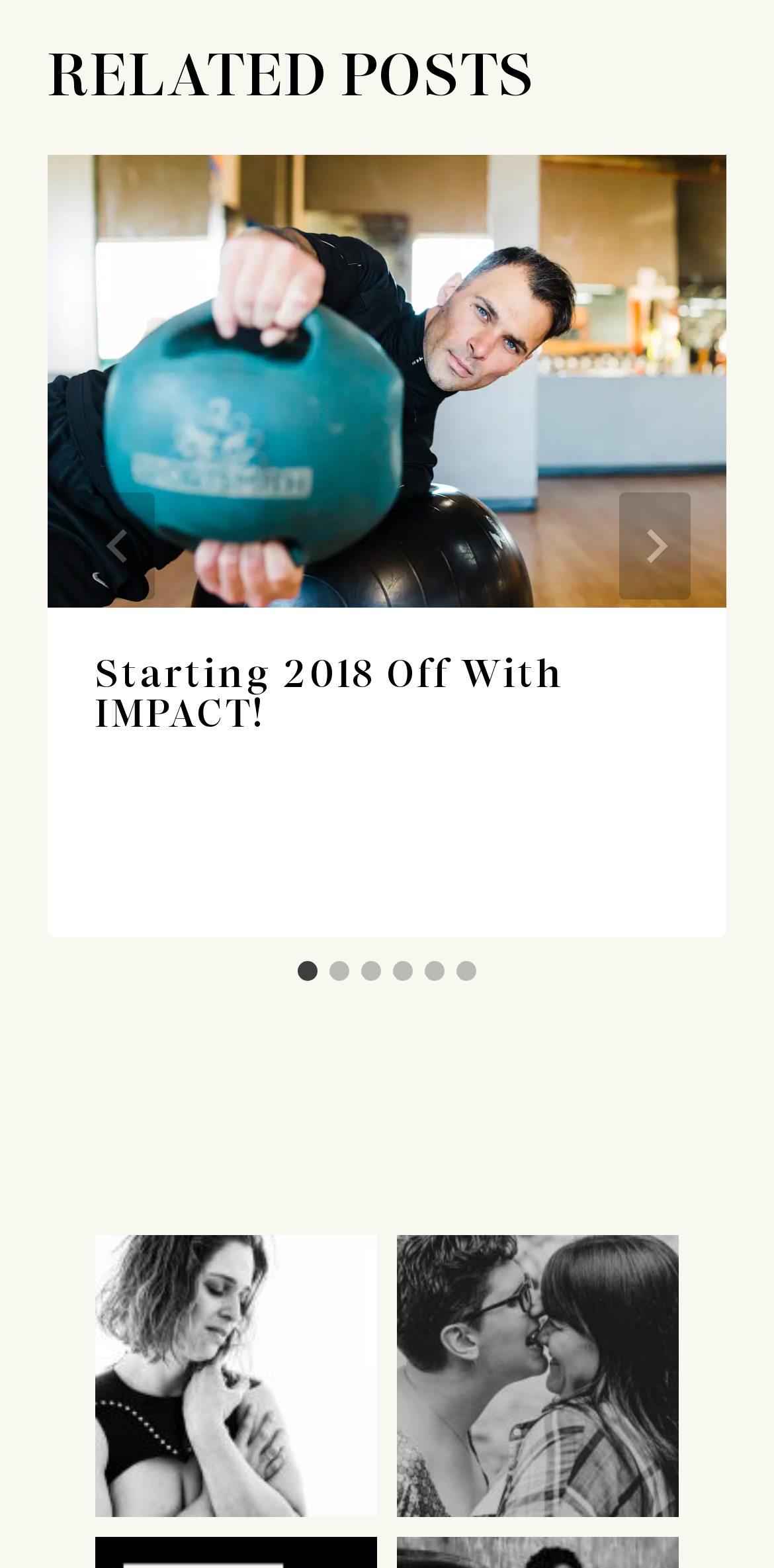Please identify the bounding box coordinates of the clickable area that will allow you to execute the instruction: "Select the 'Go to slide 2' tab".

[0.426, 0.612, 0.451, 0.625]